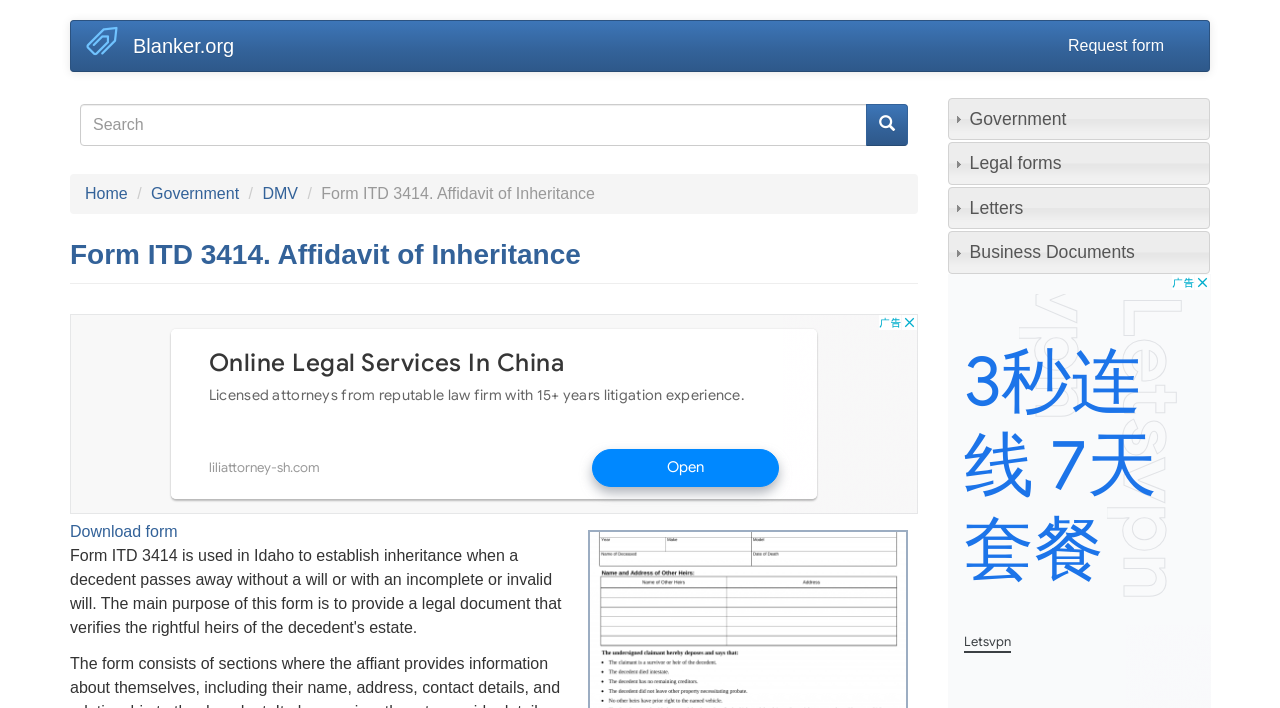Find the bounding box of the element with the following description: "Privacy Policy". The coordinates must be four float numbers between 0 and 1, formatted as [left, top, right, bottom].

None